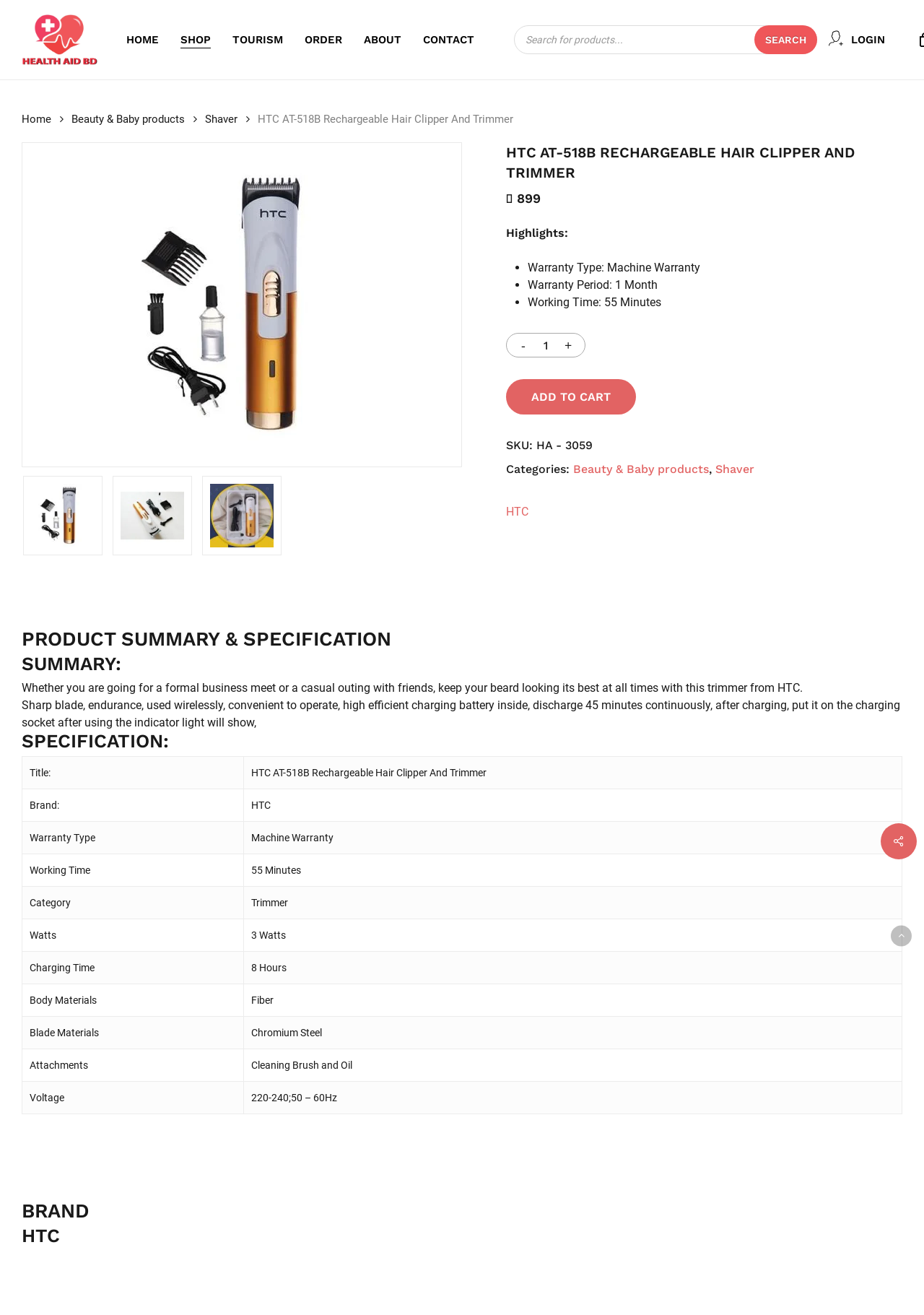What is the price of the HTC AT-518B Rechargeable Hair Clipper And Trimmer?
Look at the screenshot and respond with a single word or phrase.

৳ 899